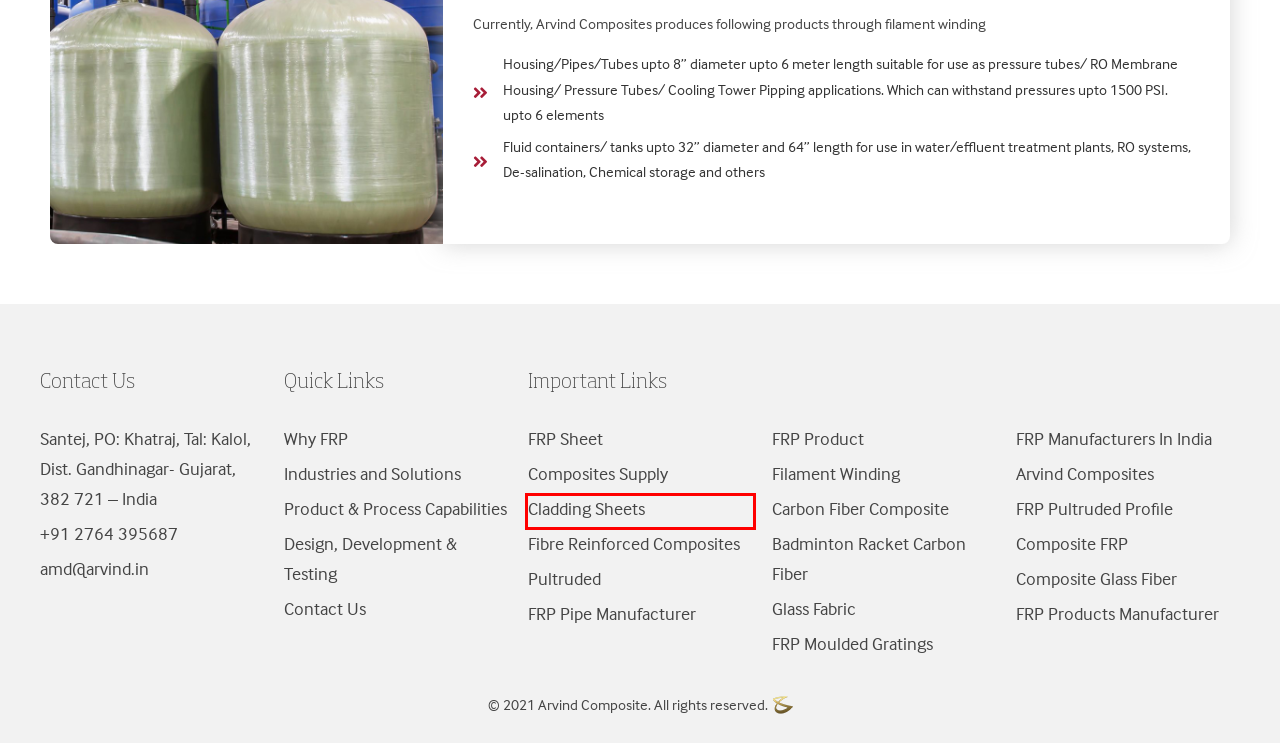Examine the screenshot of a webpage with a red bounding box around a UI element. Select the most accurate webpage description that corresponds to the new page after clicking the highlighted element. Here are the choices:
A. Pre-preg – Arvind Composite
B. Industrial Products – Arvind Composite
C. Moulding – Arvind Composite
D. CIPP Solution – Arvind Composite
E. Energy & Utilities – Arvind Composite
F. Telecom – Arvind Composite
G. Glass Fabric Weaving – Arvind Composite
H. Sports Goods – Arvind Composite

D